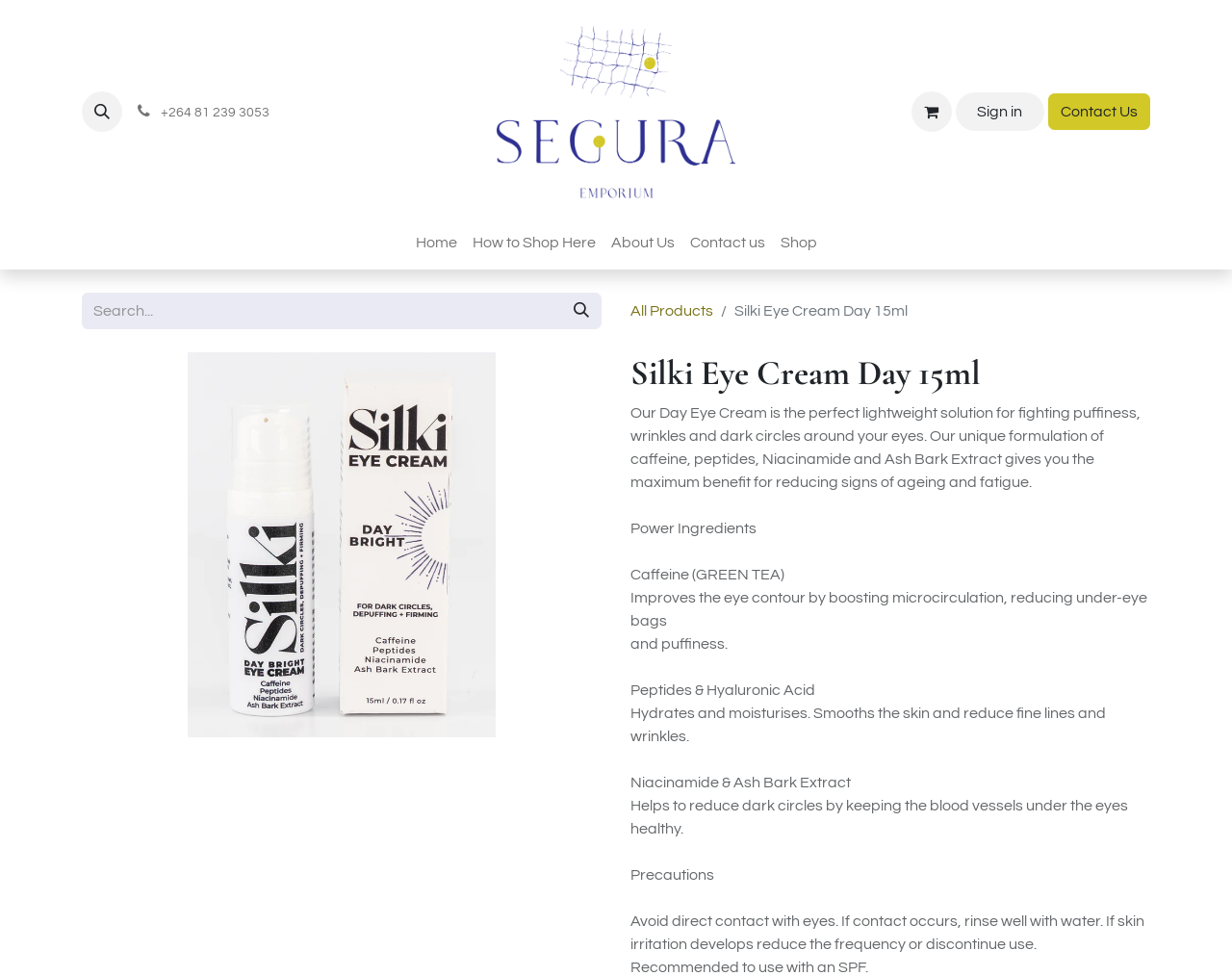Please specify the bounding box coordinates of the region to click in order to perform the following instruction: "Sign in to your account".

[0.776, 0.094, 0.848, 0.134]